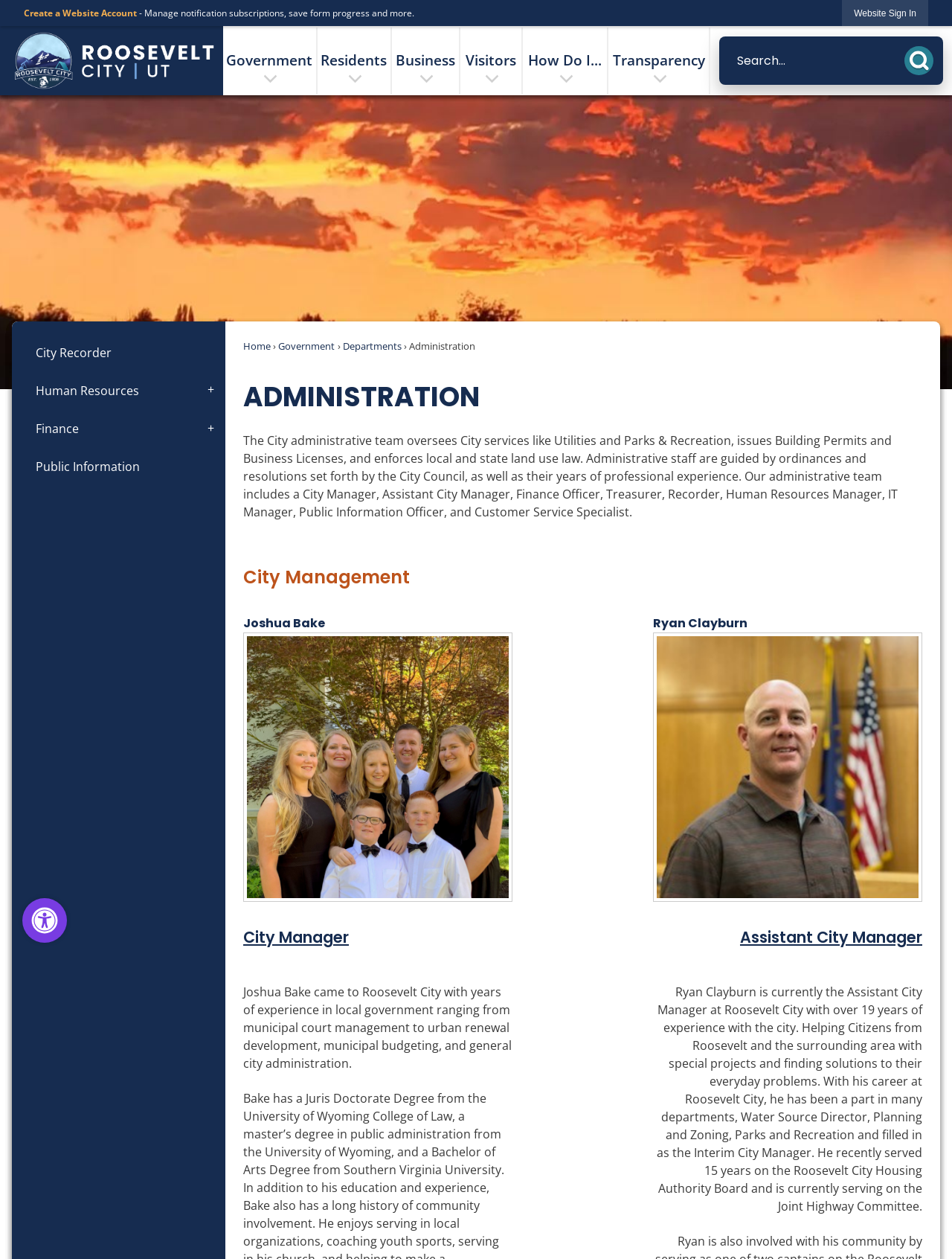Locate the UI element described by Government and provide its bounding box coordinates. Use the format (top-left x, top-left y, bottom-right x, bottom-right y) with all values as floating point numbers between 0 and 1.

[0.293, 0.27, 0.352, 0.28]